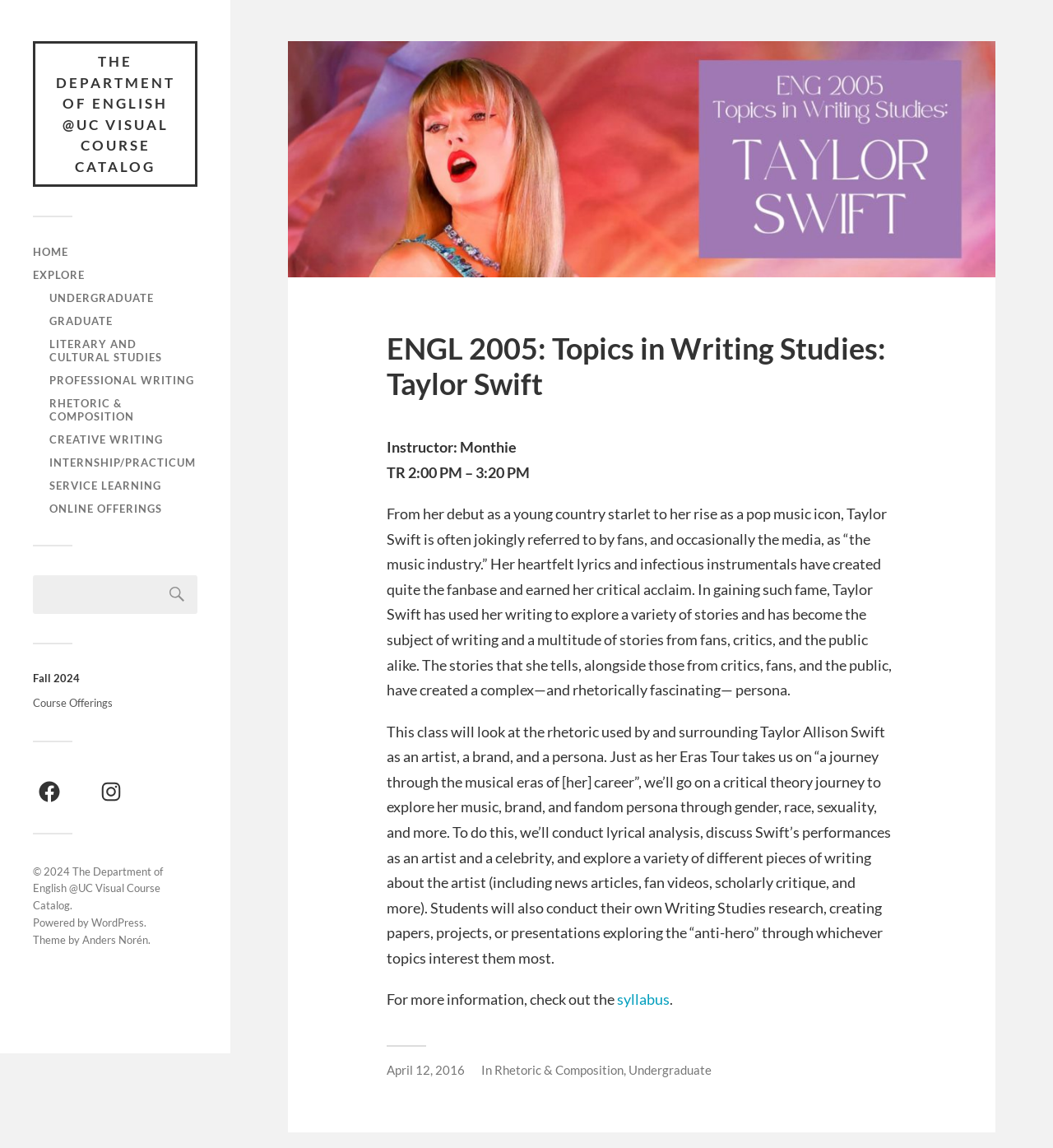Based on the image, provide a detailed response to the question:
What is the topic of the course?

The topic of the course can be inferred from the course name 'ENGL 2005: Topics in Writing Studies: Taylor Swift' and the course description which mentions Taylor Swift's music, brand, and fandom persona.